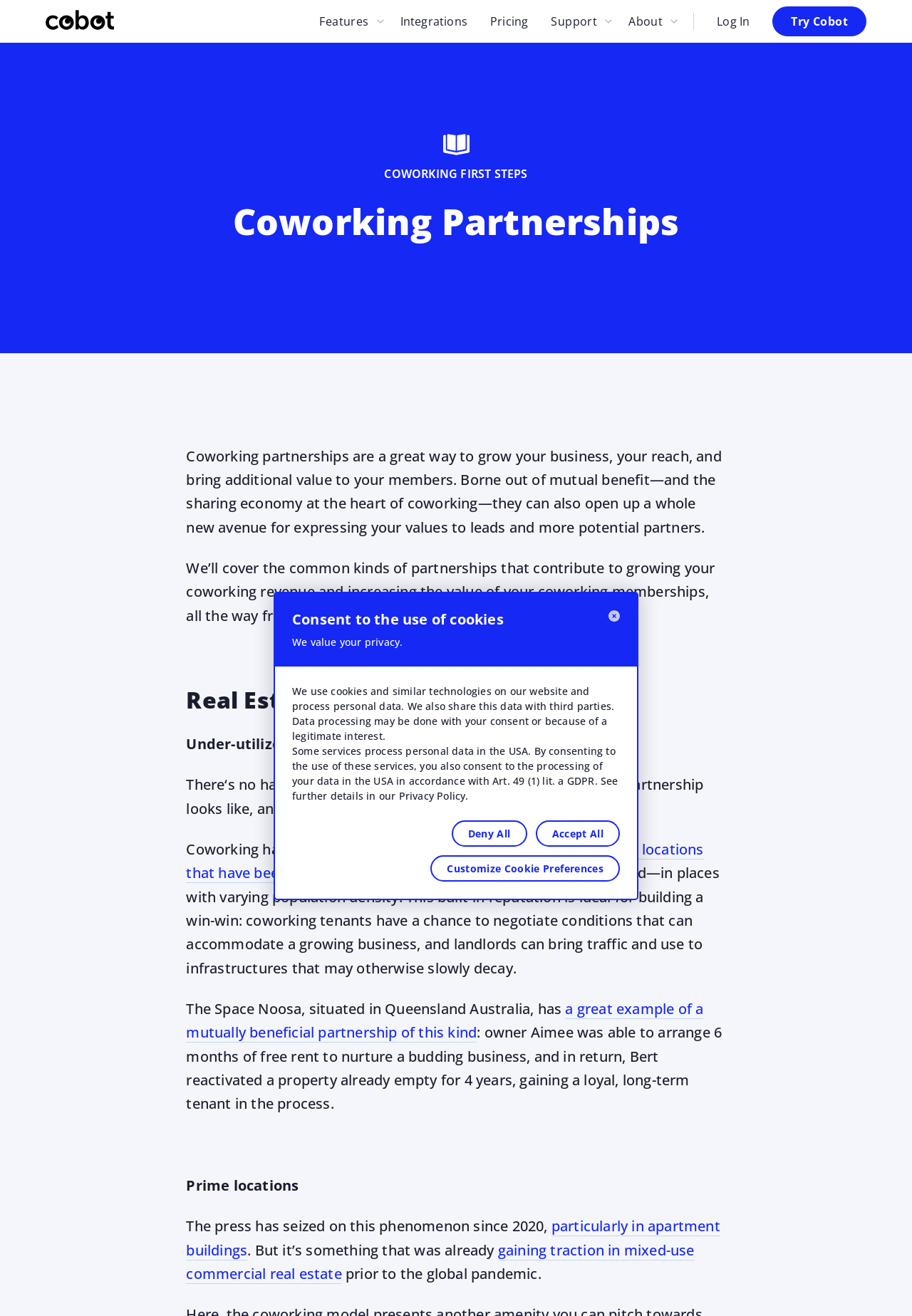Determine the main text heading of the webpage and provide its content.

Consent to the use of cookies